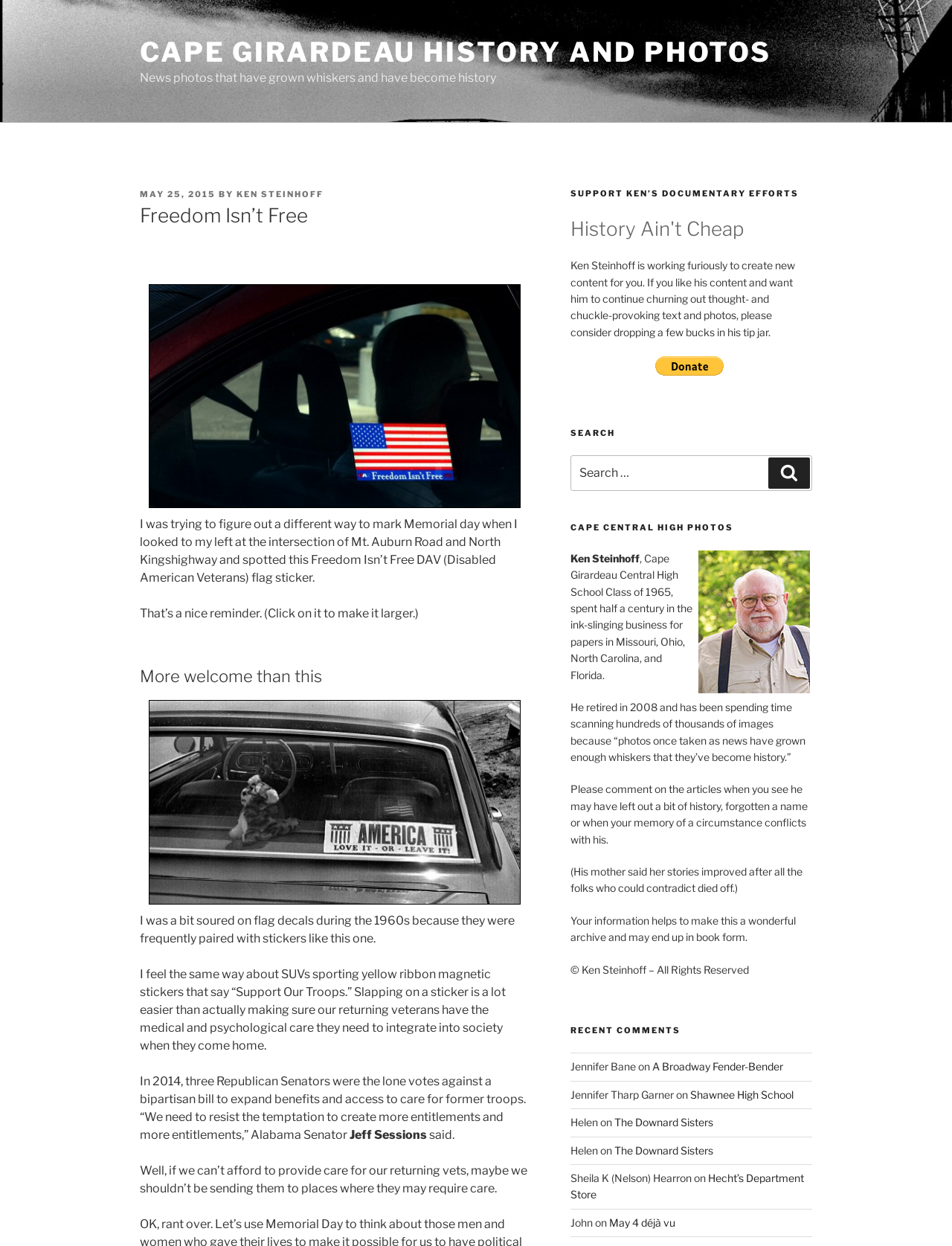Give a detailed account of the webpage, highlighting key information.

This webpage is about Cape Girardeau History and Photos, with a focus on Memorial Day. At the top, there is a link to "CAPE GIRARDEAU HISTORY AND PHOTOS" and a static text describing the website as having "News photos that have grown whiskers and have become history". 

Below this, there is a header section with a posted date, "MAY 25, 2015", and the author's name, "KEN STEINHOFF". The main content of the webpage is divided into two columns. The left column has a heading "Freedom Isn’t Free" and features a story about the author's encounter with a "Freedom Isn’t Free" DAV flag sticker on Memorial Day. The story is accompanied by an image of the flag decal. 

Further down, there are more stories and images, including one about a crash in 1969. The author expresses their opinion on the importance of taking care of returning veterans. 

In the right column, there are several headings, including "SUPPORT KEN’S DOCUMENTARY EFFORTS", "History Ain't Cheap", "SEARCH", "CAPE CENTRAL HIGH PHOTOS", and "RECENT COMMENTS". Under "SUPPORT KEN’S DOCUMENTARY EFFORTS", there is a button to donate to the author's documentary efforts. Under "SEARCH", there is a search box where users can search for specific content. 

Under "CAPE CENTRAL HIGH PHOTOS", there is an image of the author, Ken Steinhoff, and a brief biography describing his career in the newspaper industry and his current project of scanning hundreds of thousands of images. There are also several static texts encouraging users to comment on the articles and provide feedback. 

Finally, under "RECENT COMMENTS", there are several recent comments from users, including Jennifer Bane, Jennifer Tharp Garner, Helen, and others, with links to the articles they commented on.